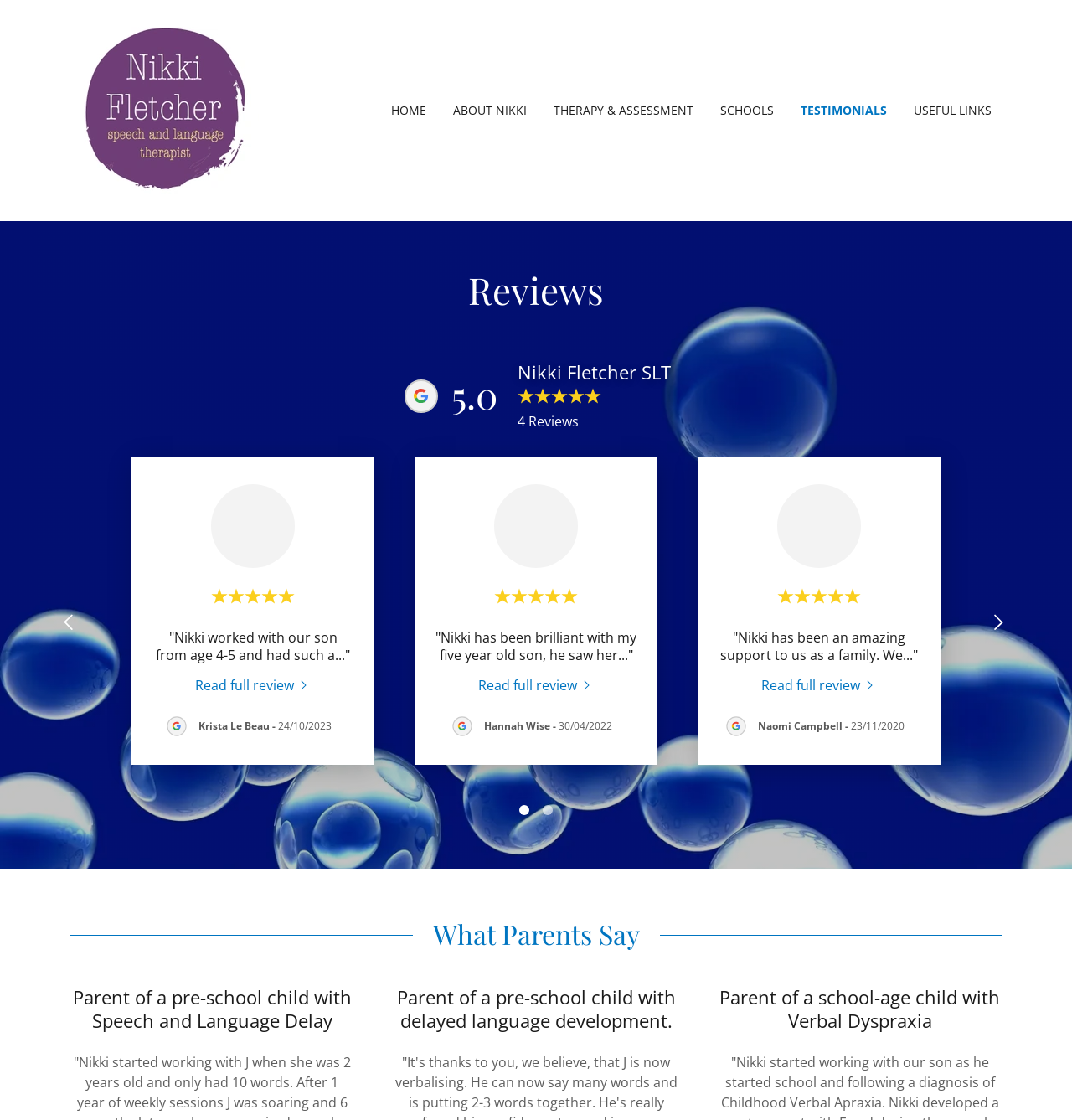Please identify the bounding box coordinates of where to click in order to follow the instruction: "Click 5.0 Nikki Fletcher SLT 4 Reviews".

[0.103, 0.321, 0.897, 0.384]